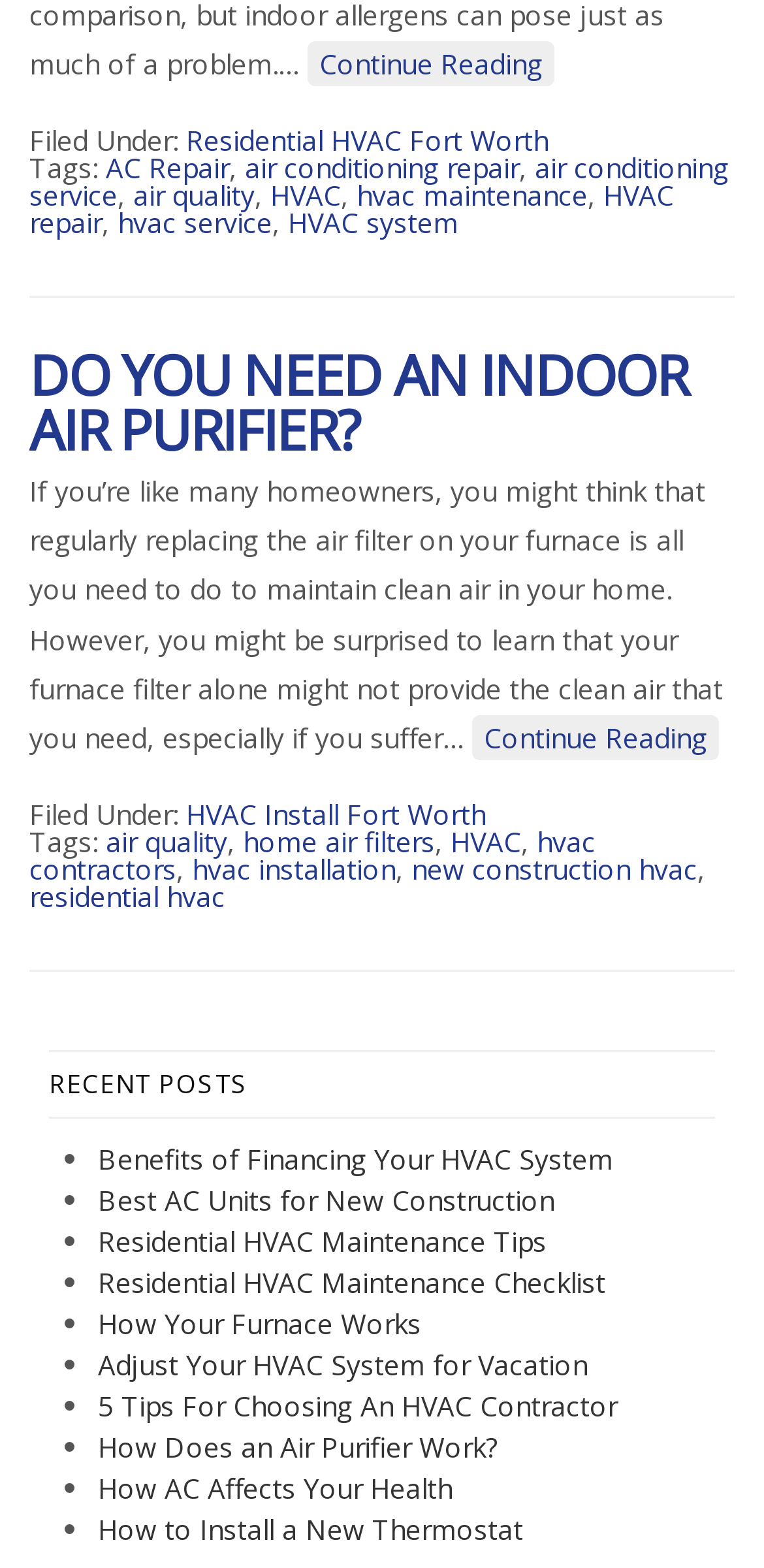What is the category of the post 'Benefits of Financing Your HVAC System'?
Refer to the image and provide a thorough answer to the question.

The post 'Benefits of Financing Your HVAC System' is listed under the heading 'RECENT POSTS' which suggests that it is a recent post.